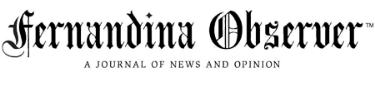Provide a comprehensive description of the image.

The image features the logo of the "Fernandina Observer," a journal dedicated to news and opinion. The logo prominently displays the name in an elegant, classic font, conveying a sense of professionalism and trustworthiness. Beneath the main title, a tagline reads "A Journal of News and Opinion," emphasizing the publication's role in providing insightful commentary and updates on various topics. This logo serves as a symbolic representation of the Observer’s commitment to delivering informative content to its audience.